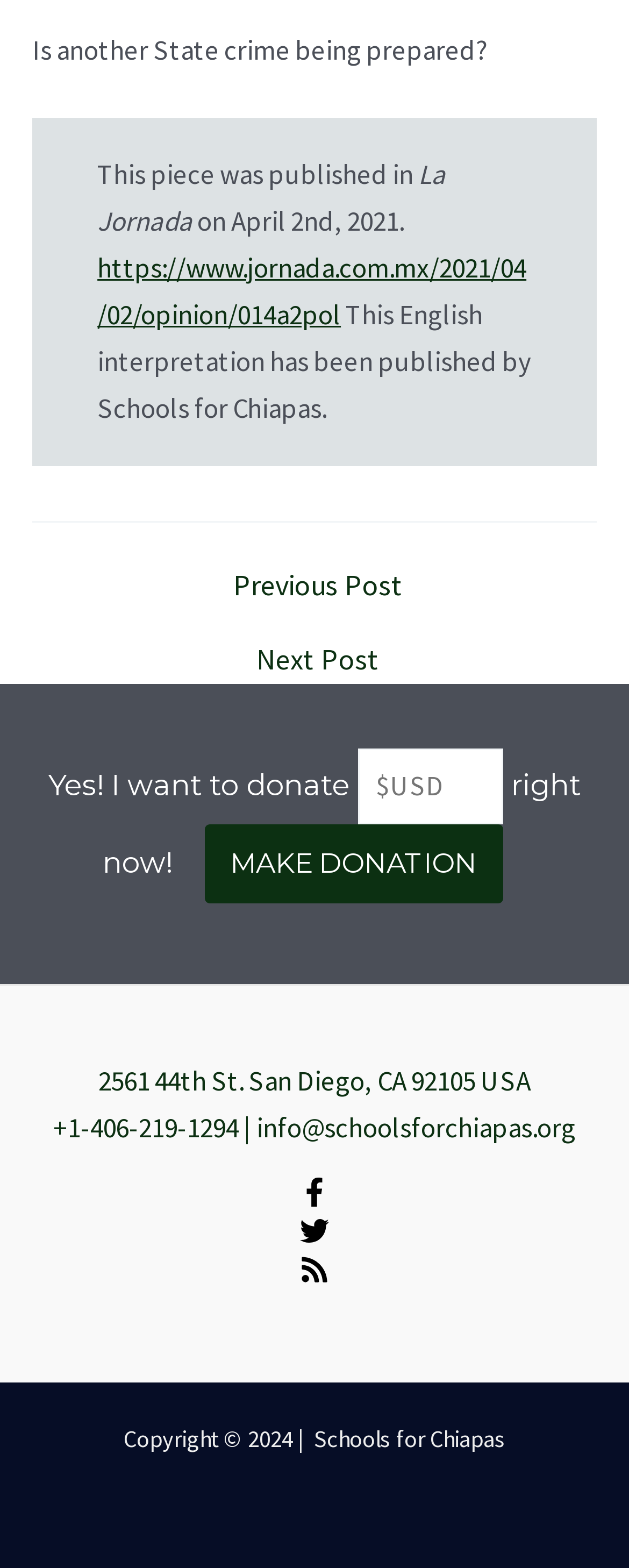Identify the bounding box coordinates of the part that should be clicked to carry out this instruction: "Check the website development credits".

None